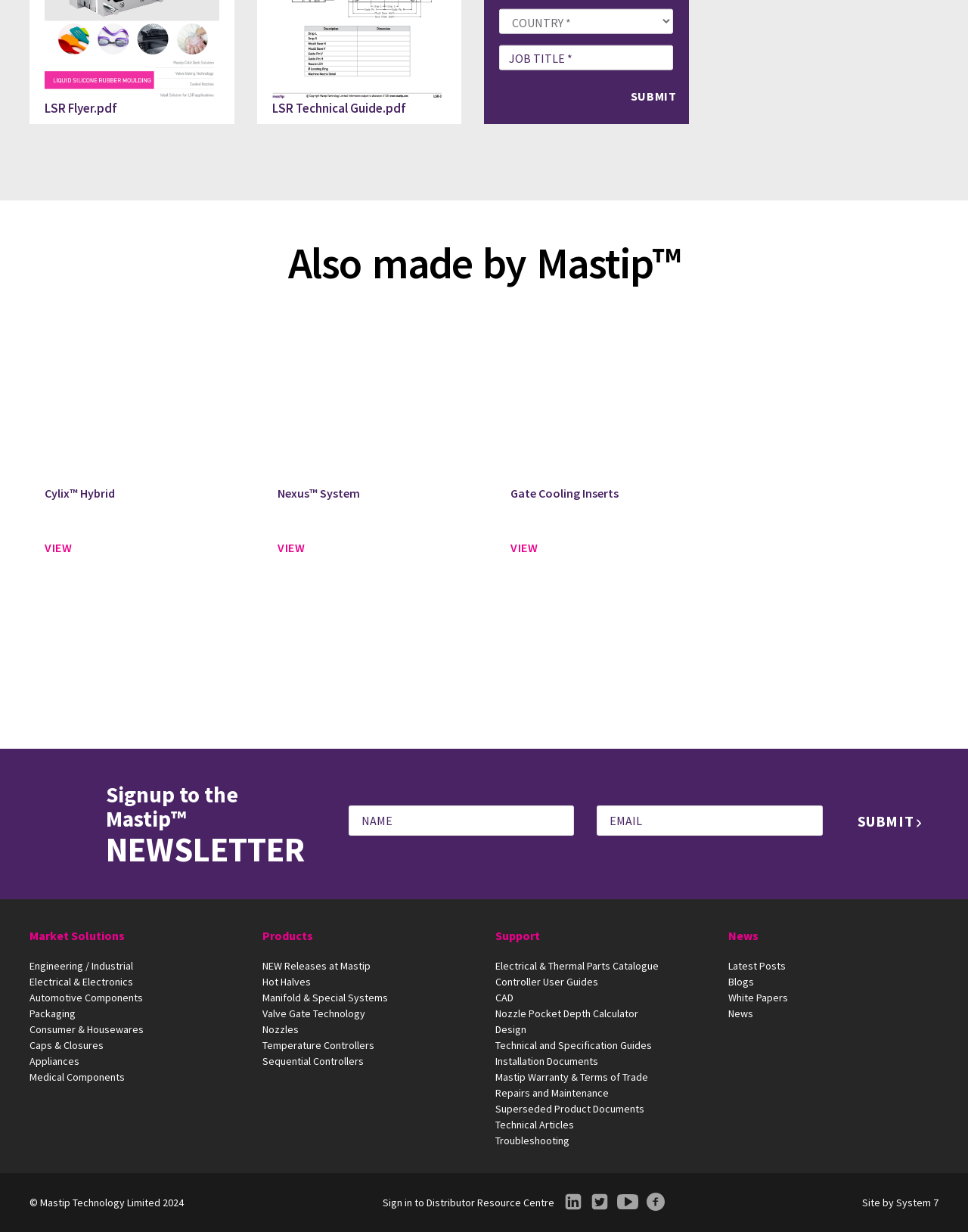Extract the bounding box of the UI element described as: "Valve Gate Technology".

[0.271, 0.817, 0.488, 0.83]